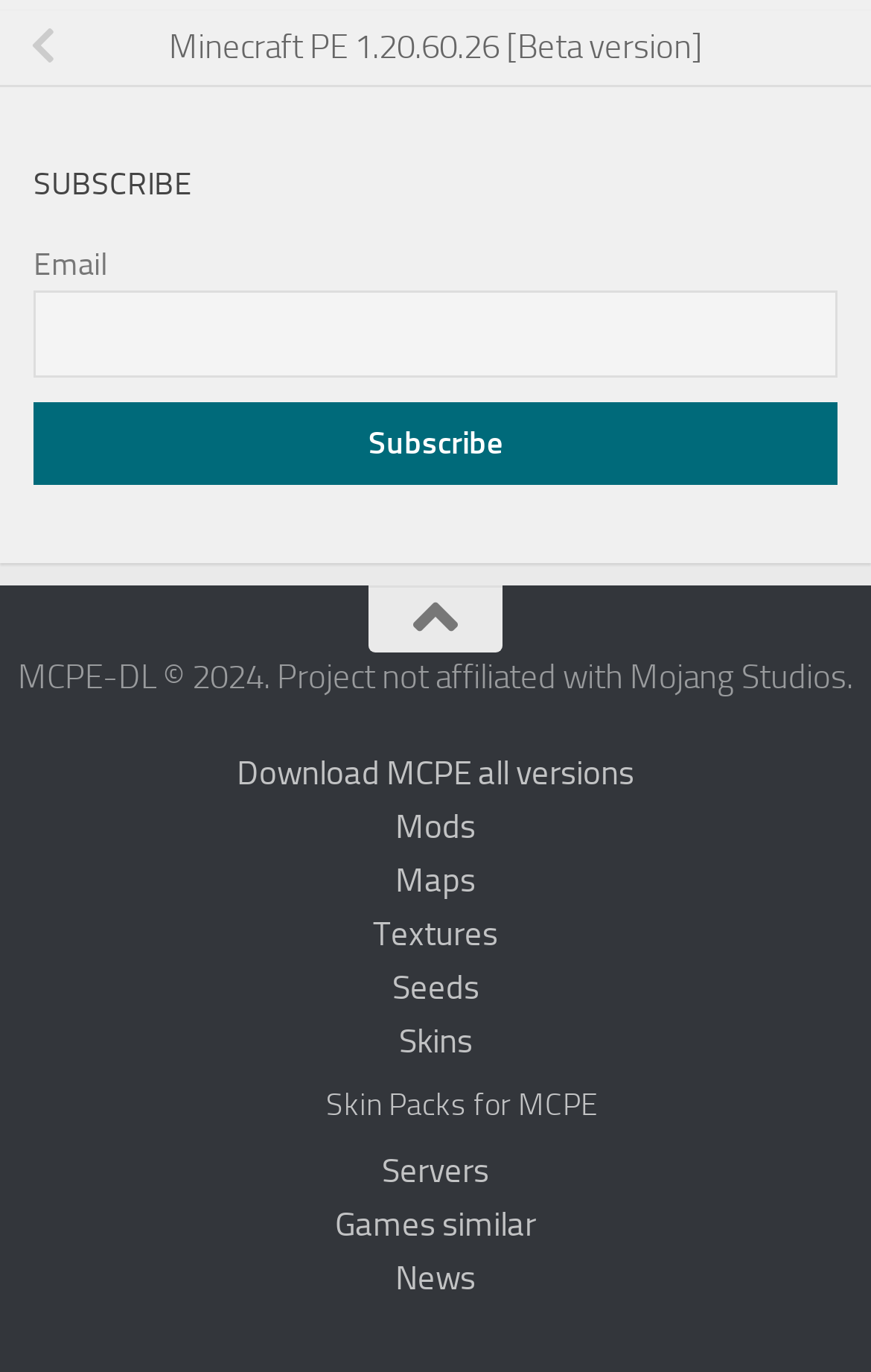Find the bounding box coordinates of the element I should click to carry out the following instruction: "Explore servers for MCPE".

[0.0, 0.834, 1.0, 0.873]